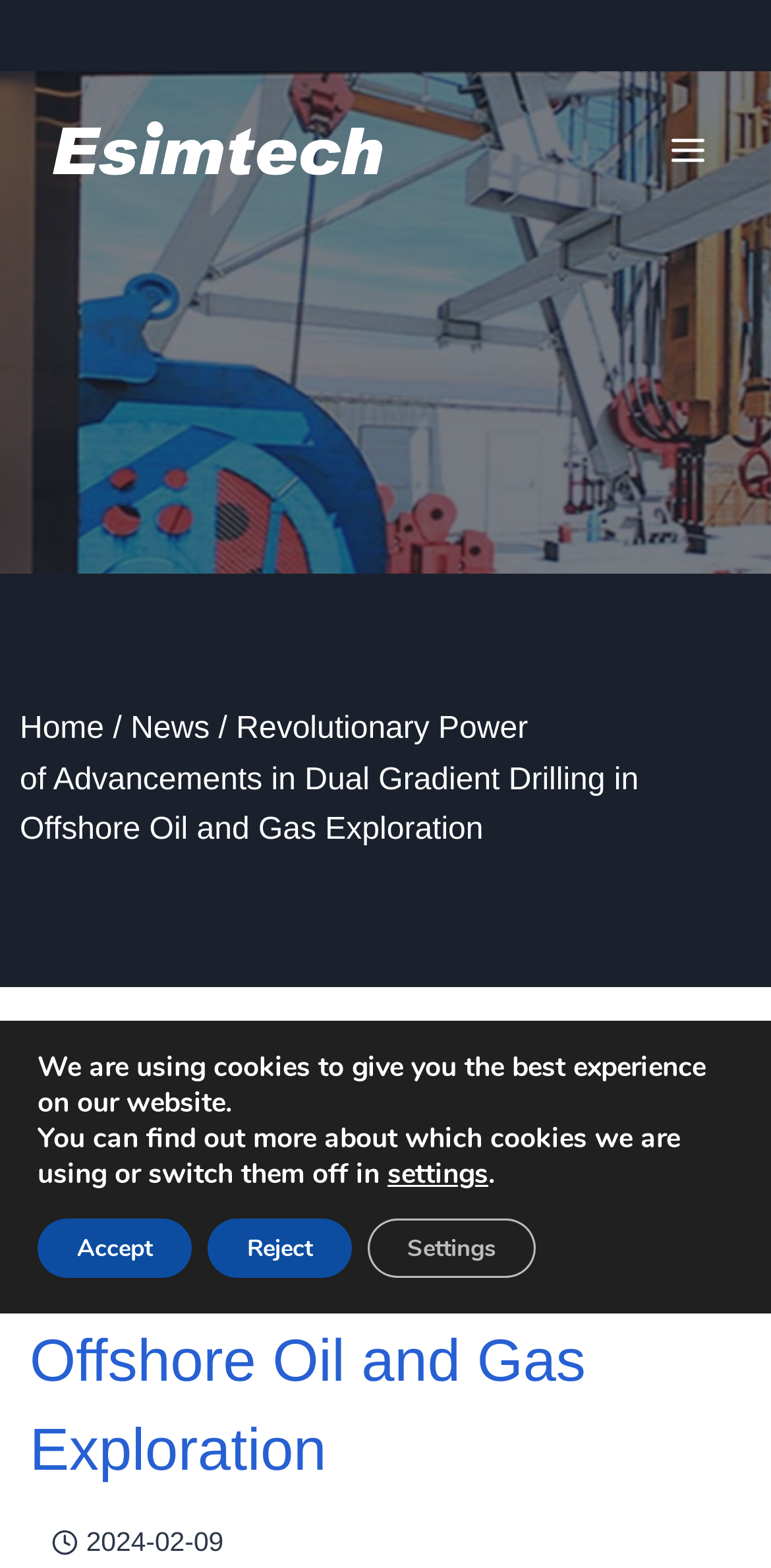Find the UI element described as: "Scroll to top" and predict its bounding box coordinates. Ensure the coordinates are four float numbers between 0 and 1, [left, top, right, bottom].

[0.87, 0.799, 0.974, 0.85]